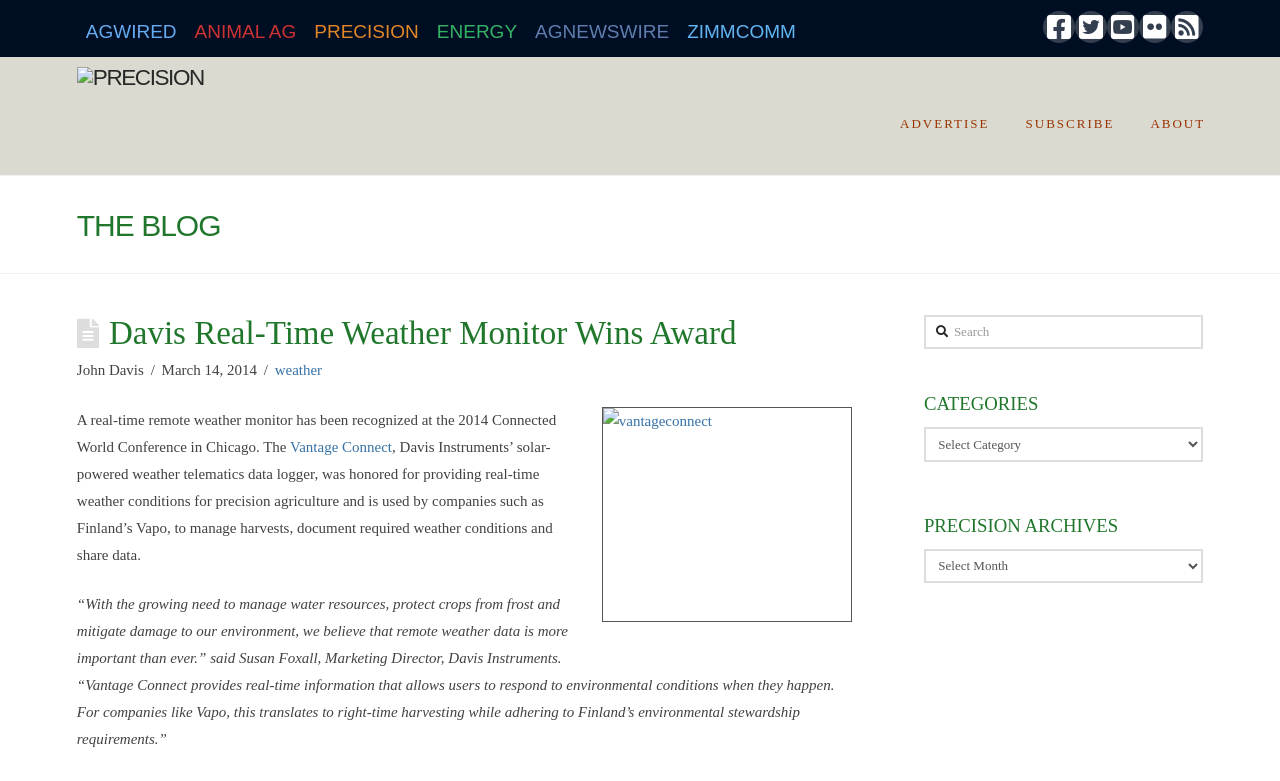Identify the bounding box coordinates for the UI element mentioned here: "parent_node: Search name="s" placeholder="Search"". Provide the coordinates as four float values between 0 and 1, i.e., [left, top, right, bottom].

[0.722, 0.403, 0.94, 0.447]